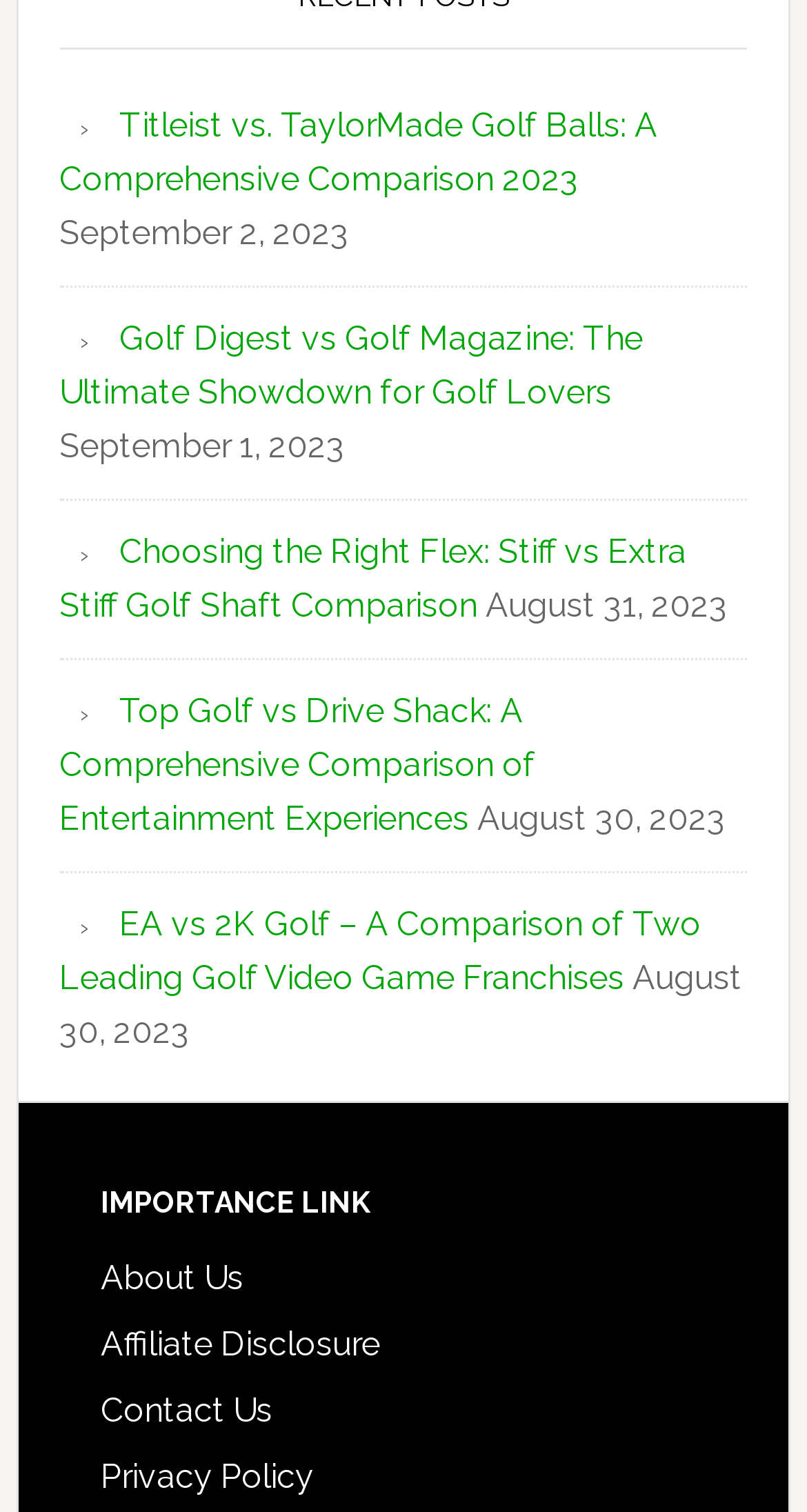Use a single word or phrase to answer the following:
What is the date of the first article?

September 2, 2023